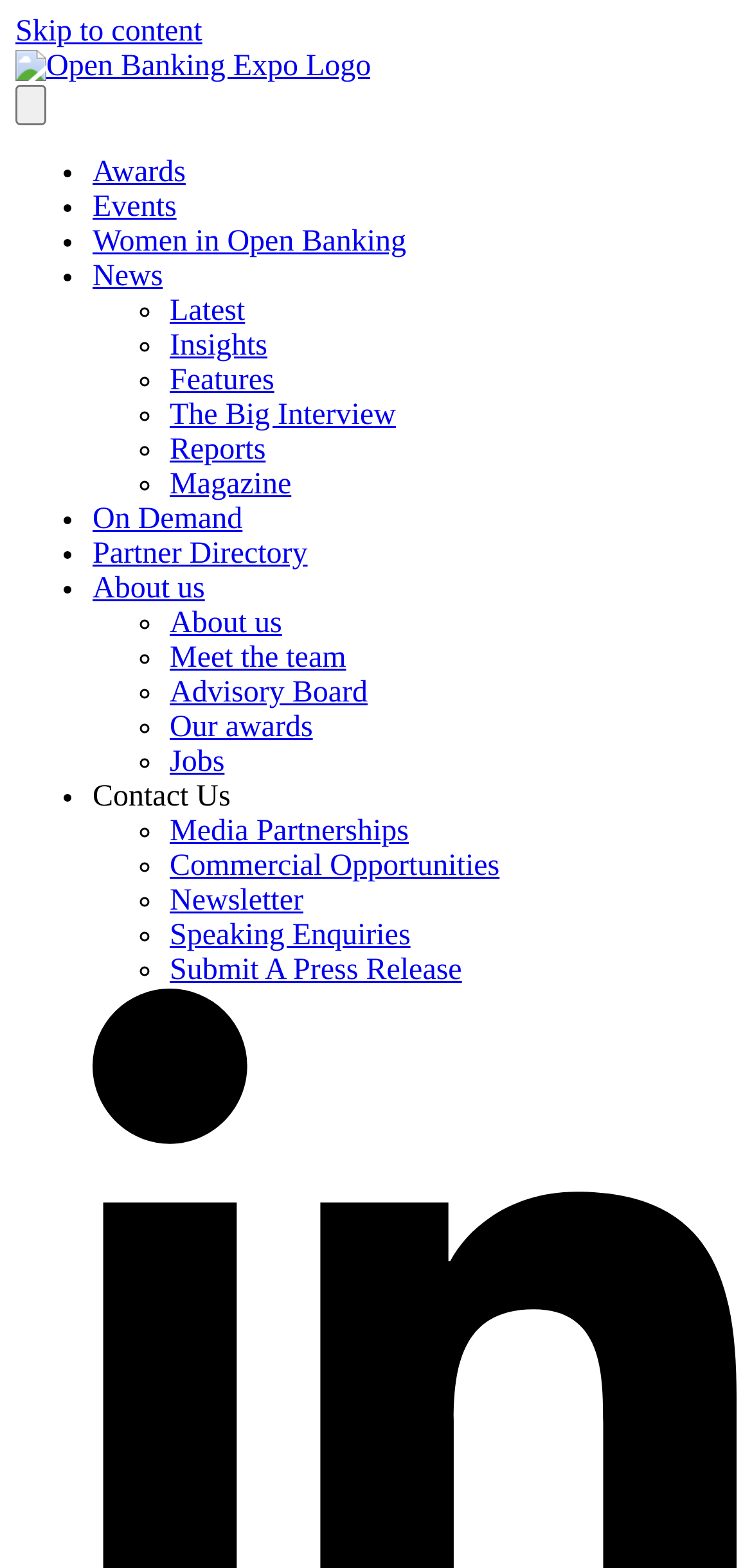Can you specify the bounding box coordinates for the region that should be clicked to fulfill this instruction: "Submit A Press Release".

[0.226, 0.608, 0.614, 0.629]